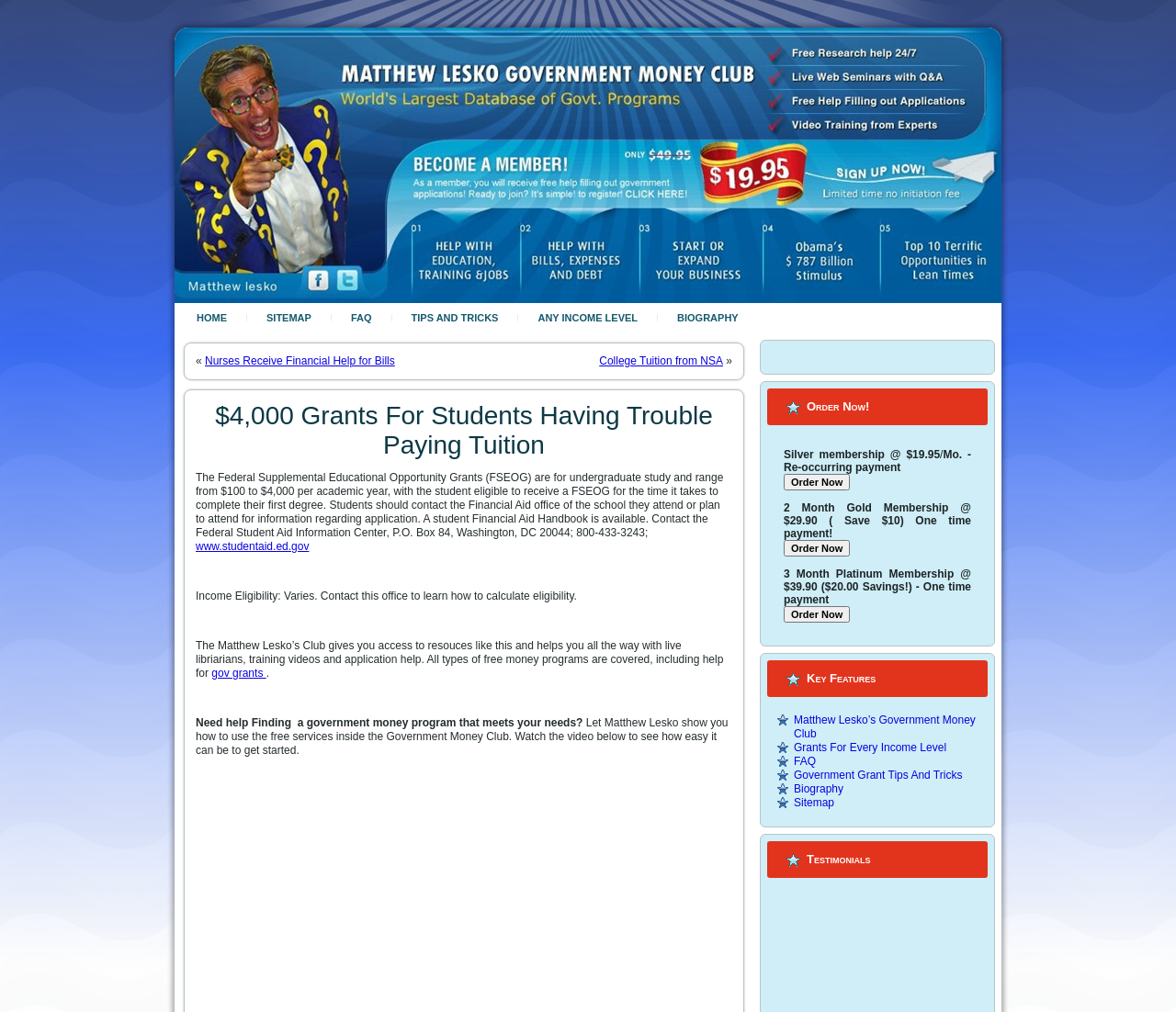Determine the coordinates of the bounding box for the clickable area needed to execute this instruction: "Order the Silver membership".

[0.666, 0.468, 0.723, 0.485]